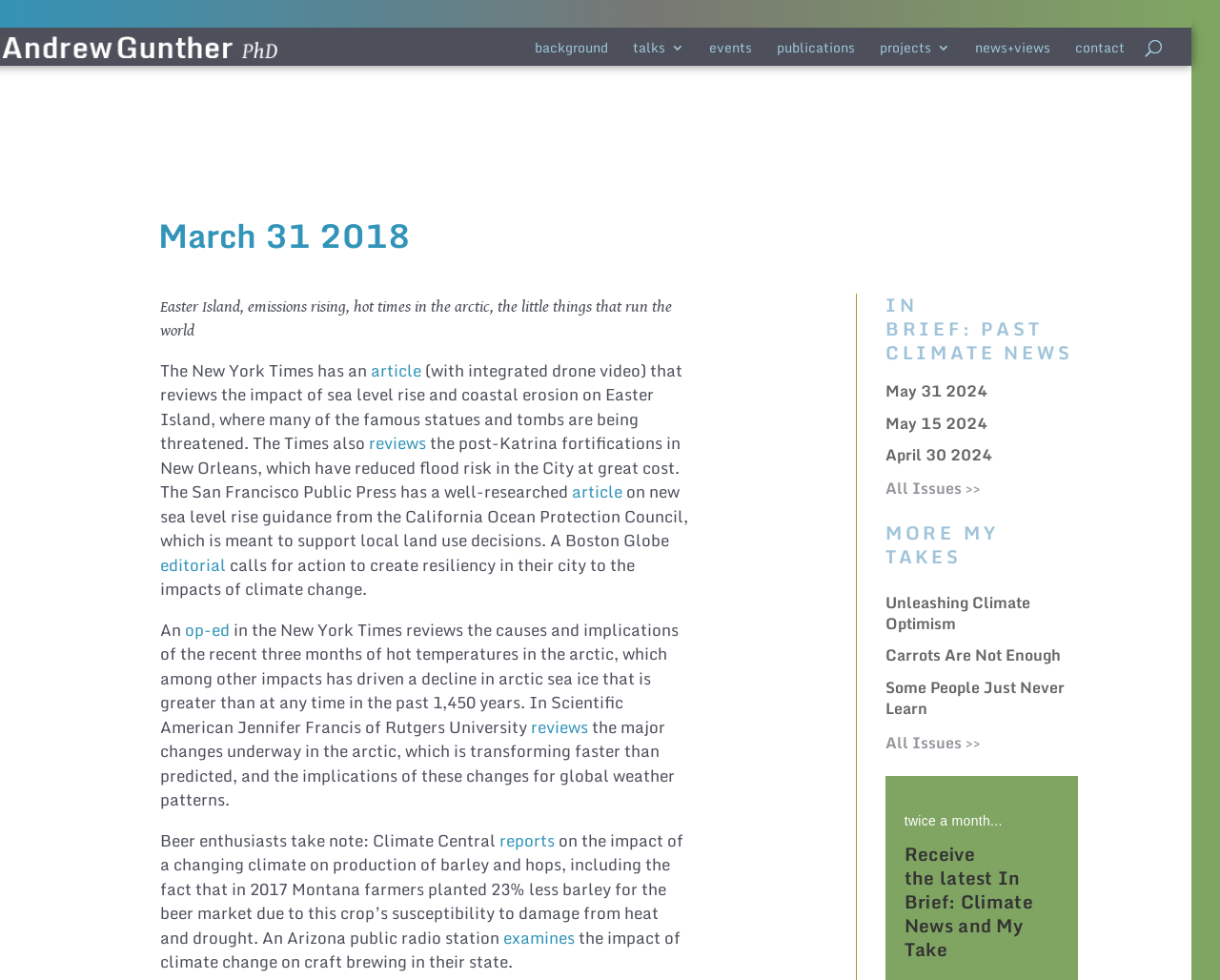Select the bounding box coordinates of the element I need to click to carry out the following instruction: "search for something".

[0.03, 0.028, 0.93, 0.03]